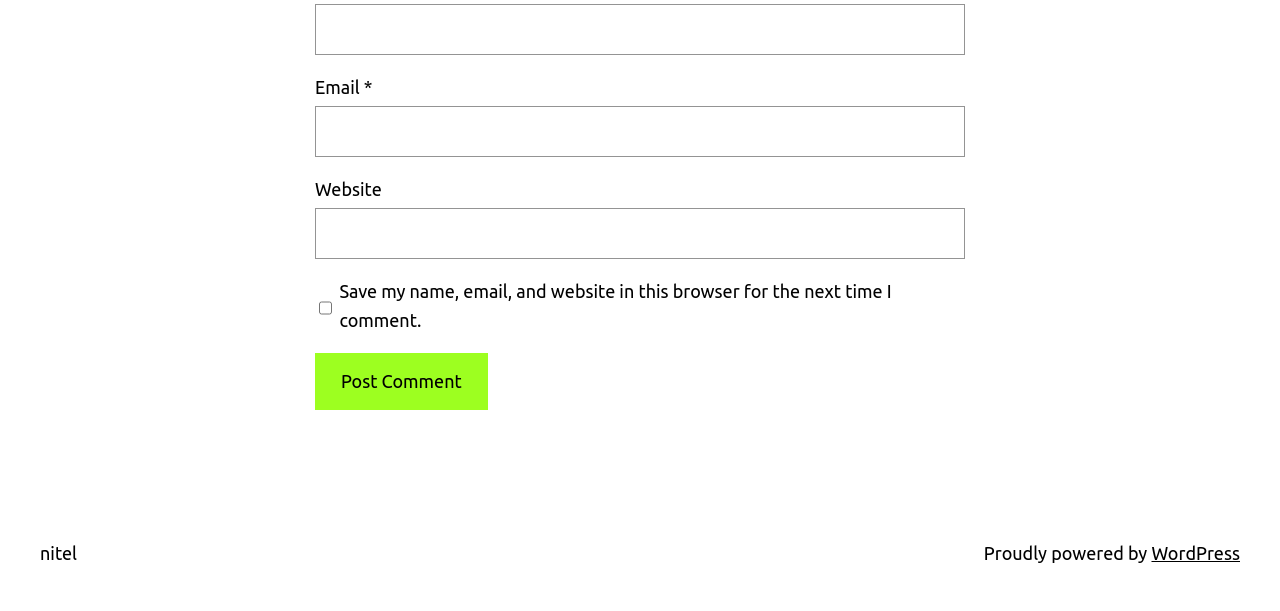Please answer the following question using a single word or phrase: 
Is the website field required?

No